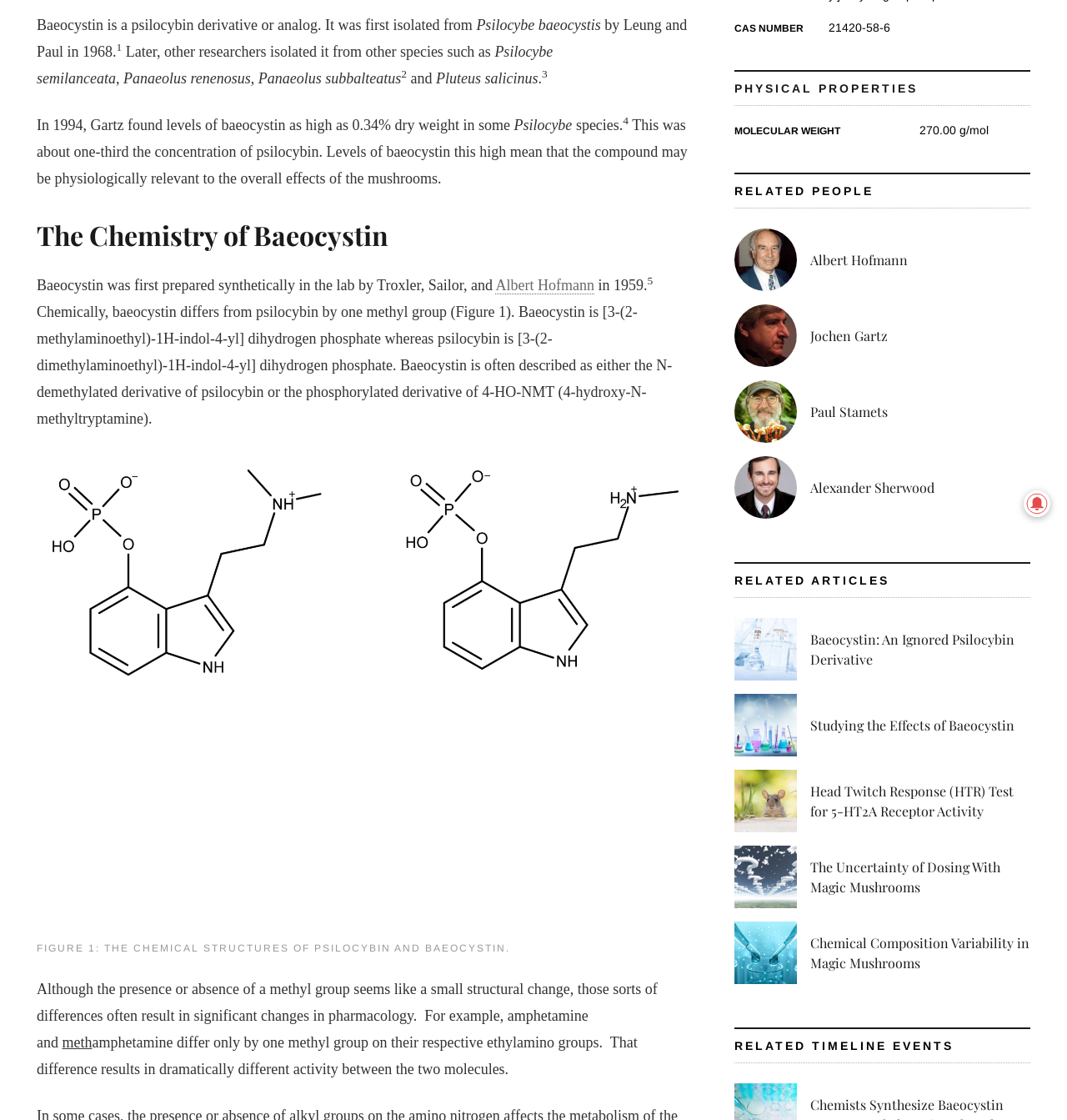Using the provided element description, identify the bounding box coordinates as (top-left x, top-left y, bottom-right x, bottom-right y). Ensure all values are between 0 and 1. Description: aria-label="Advertisement" name="aswift_1" title="Advertisement"

[0.034, 0.625, 0.651, 0.834]